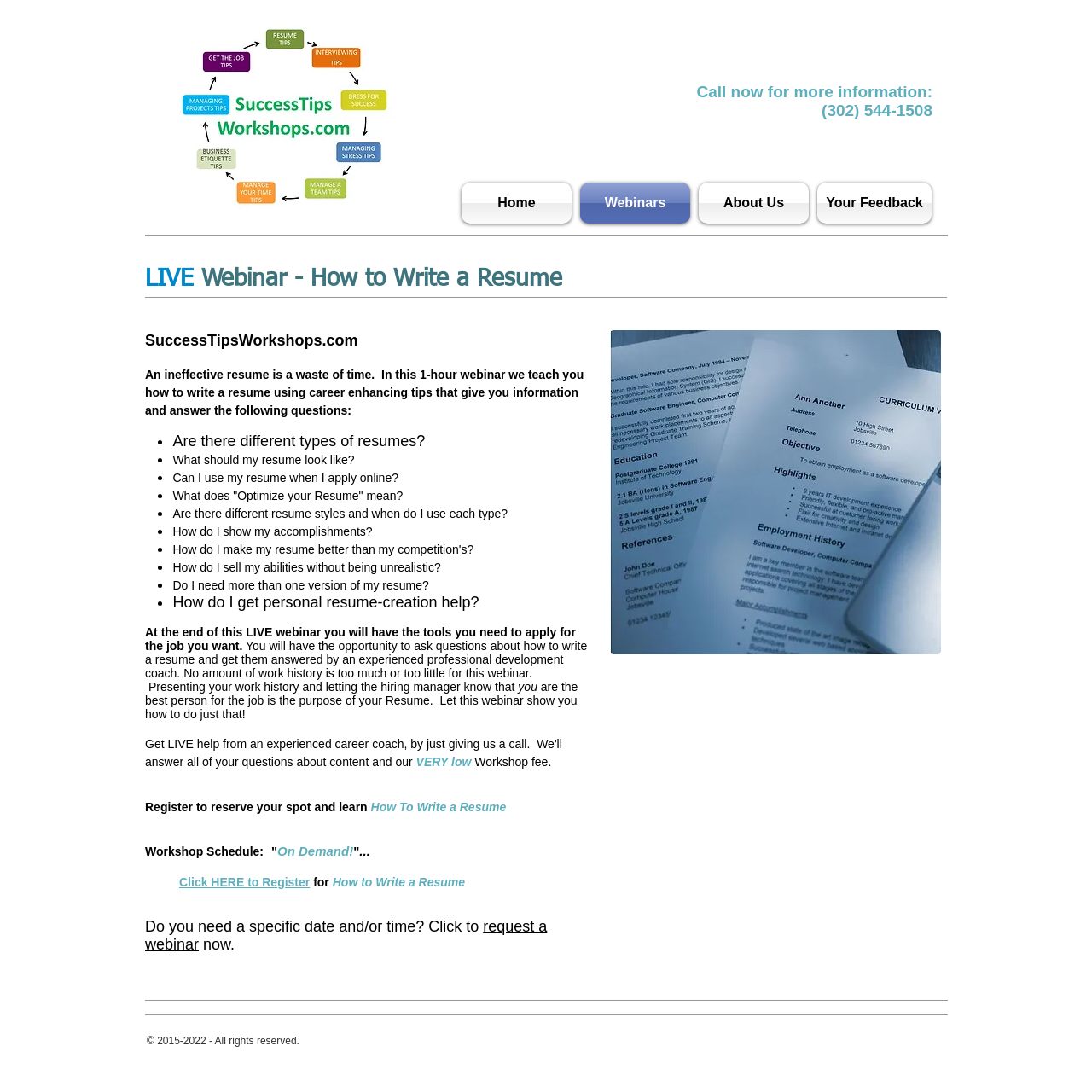What is the phone number for more information?
Based on the image, respond with a single word or phrase.

(302) 544-1508